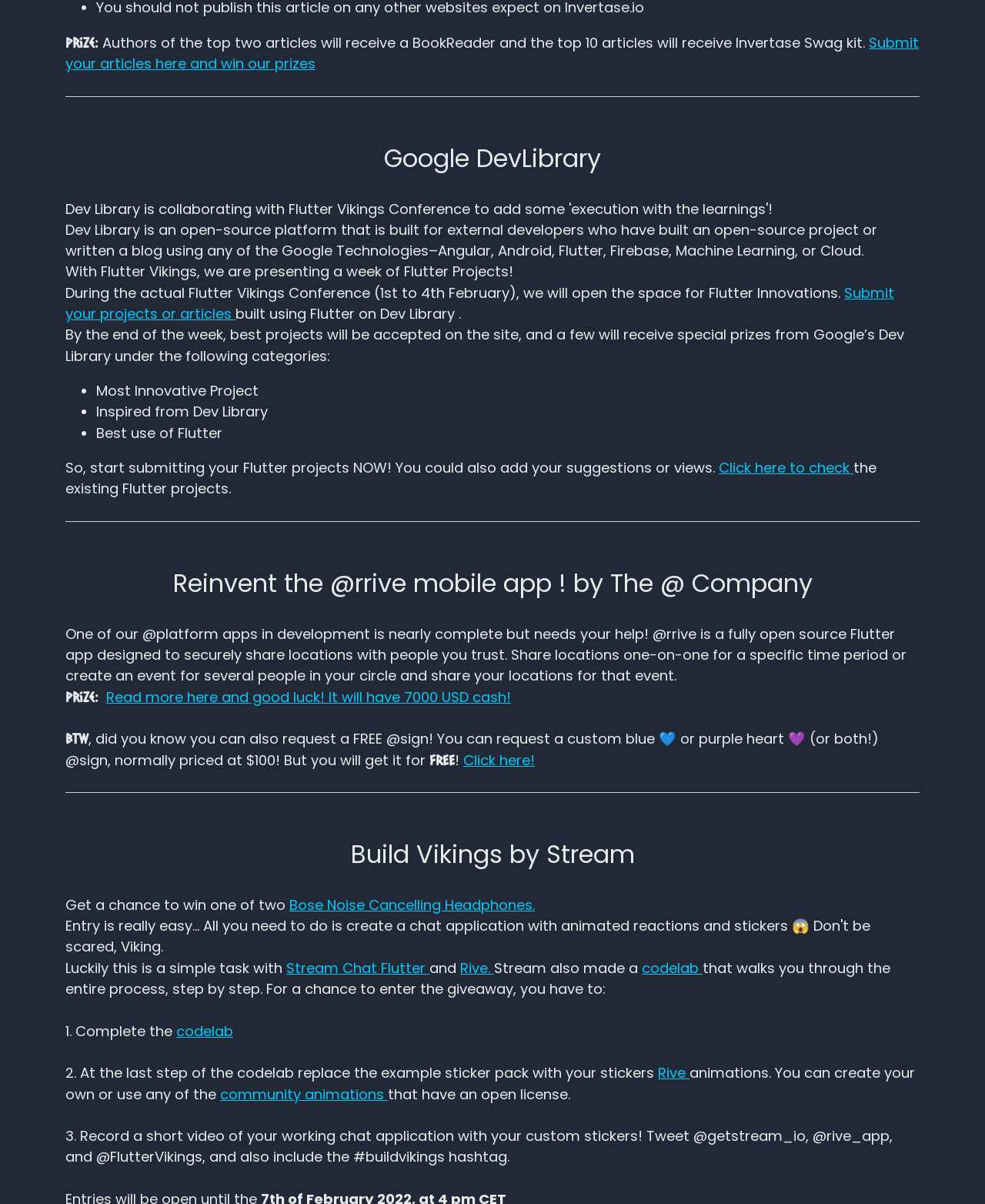Answer the question below in one word or phrase:
What is the prize for the @rrive mobile app challenge?

7000 USD cash